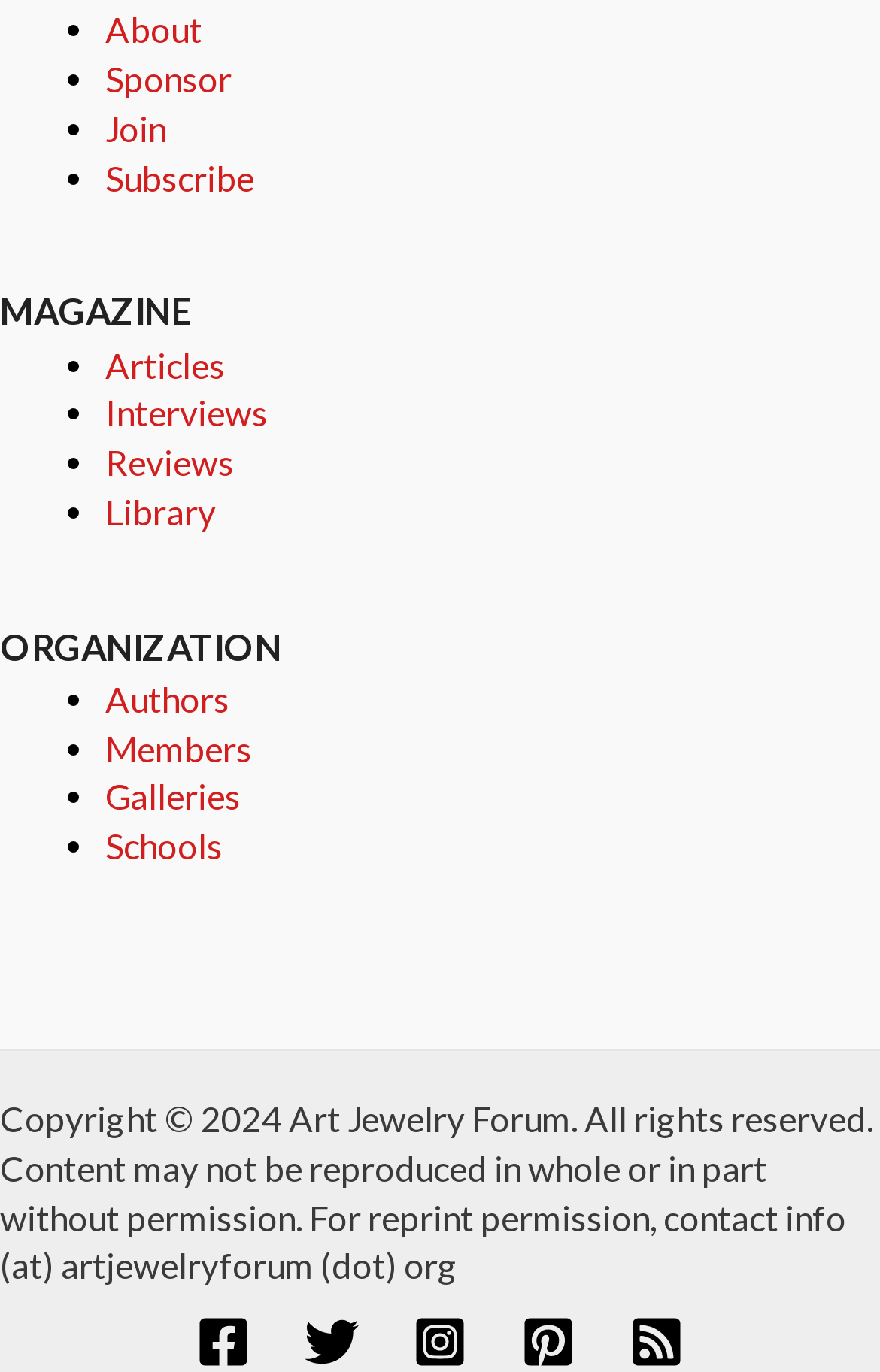Identify the bounding box coordinates of the clickable section necessary to follow the following instruction: "Click on About". The coordinates should be presented as four float numbers from 0 to 1, i.e., [left, top, right, bottom].

[0.119, 0.007, 0.229, 0.037]